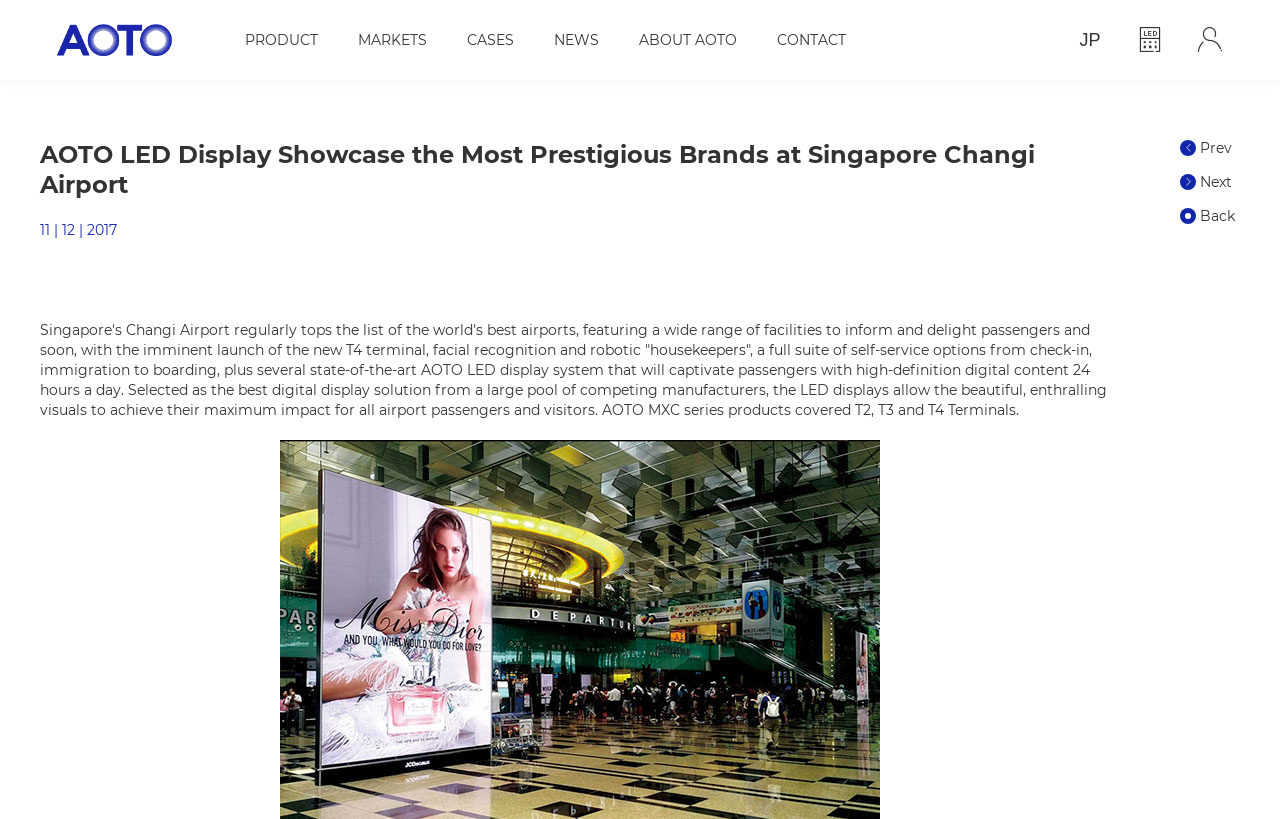Please answer the following question using a single word or phrase: 
What is the location of the airport mentioned on this webpage?

Singapore Changi Airport